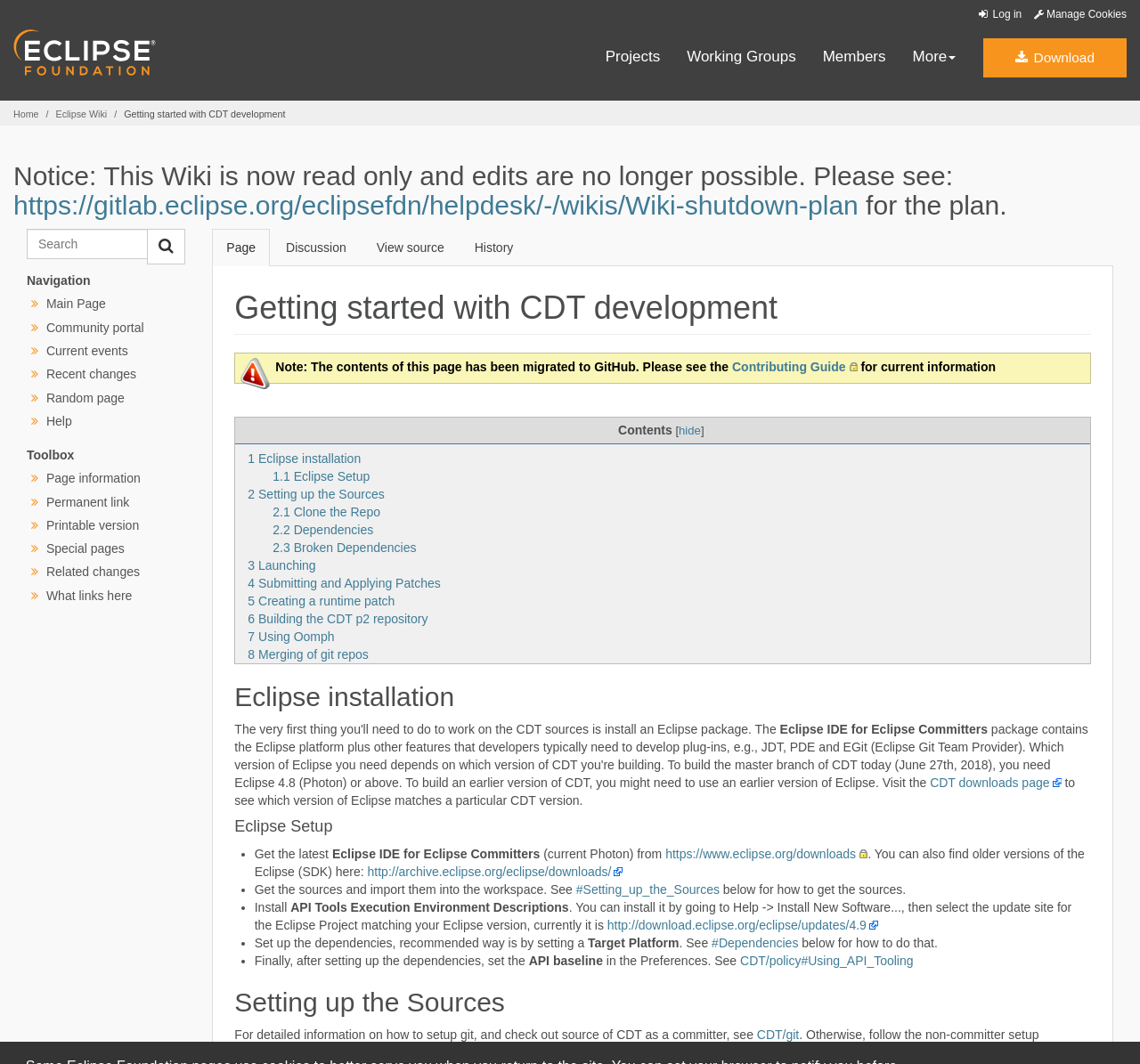What is the alternative text for the search button?
Can you offer a detailed and complete answer to this question?

The search button is located at the top right of the webpage, and its alternative text is '', which is a magnifying glass icon.